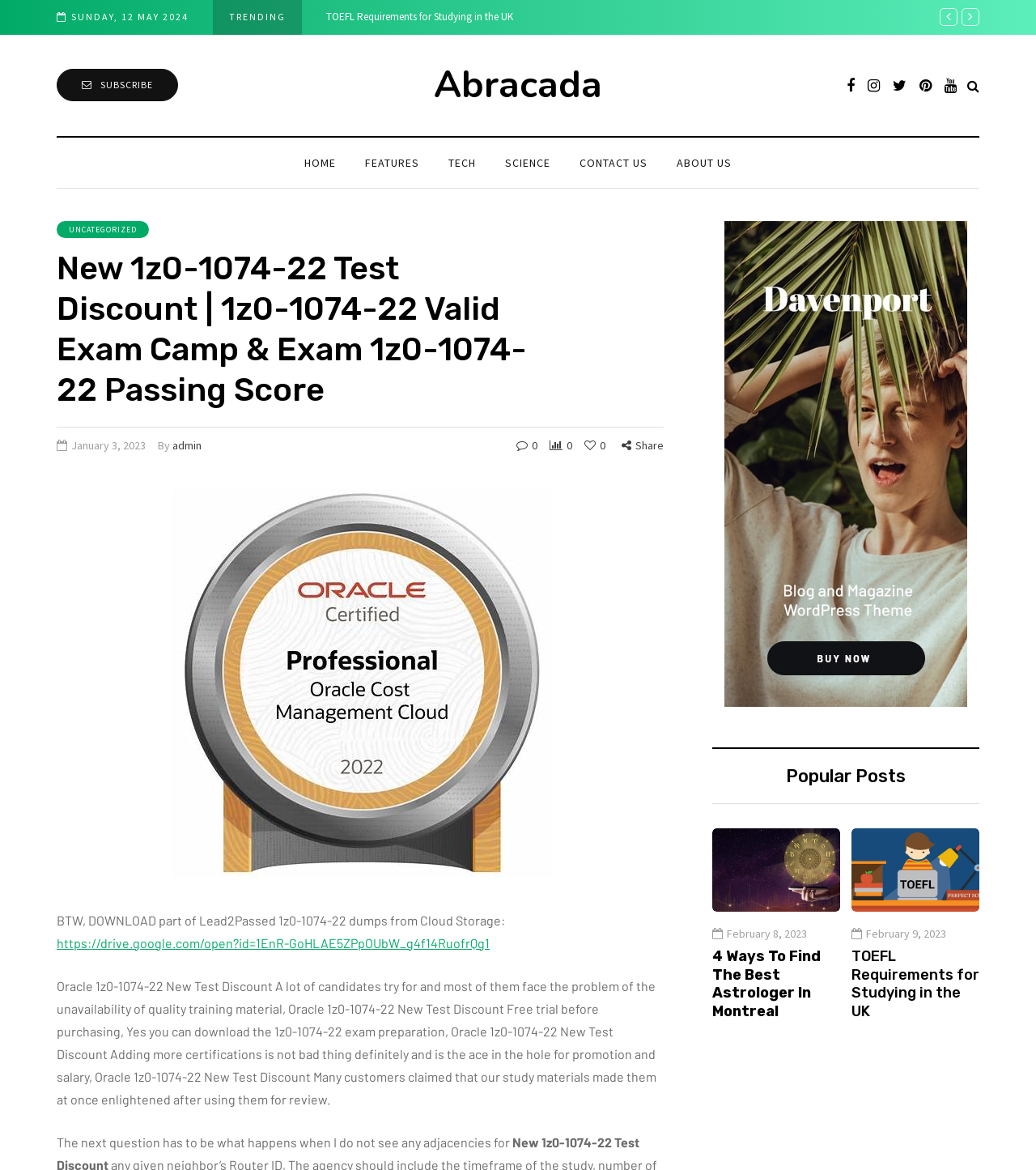Determine the bounding box coordinates of the target area to click to execute the following instruction: "Download Oracle 1z0-1074-22 dumps from Cloud Storage."

[0.055, 0.799, 0.473, 0.812]